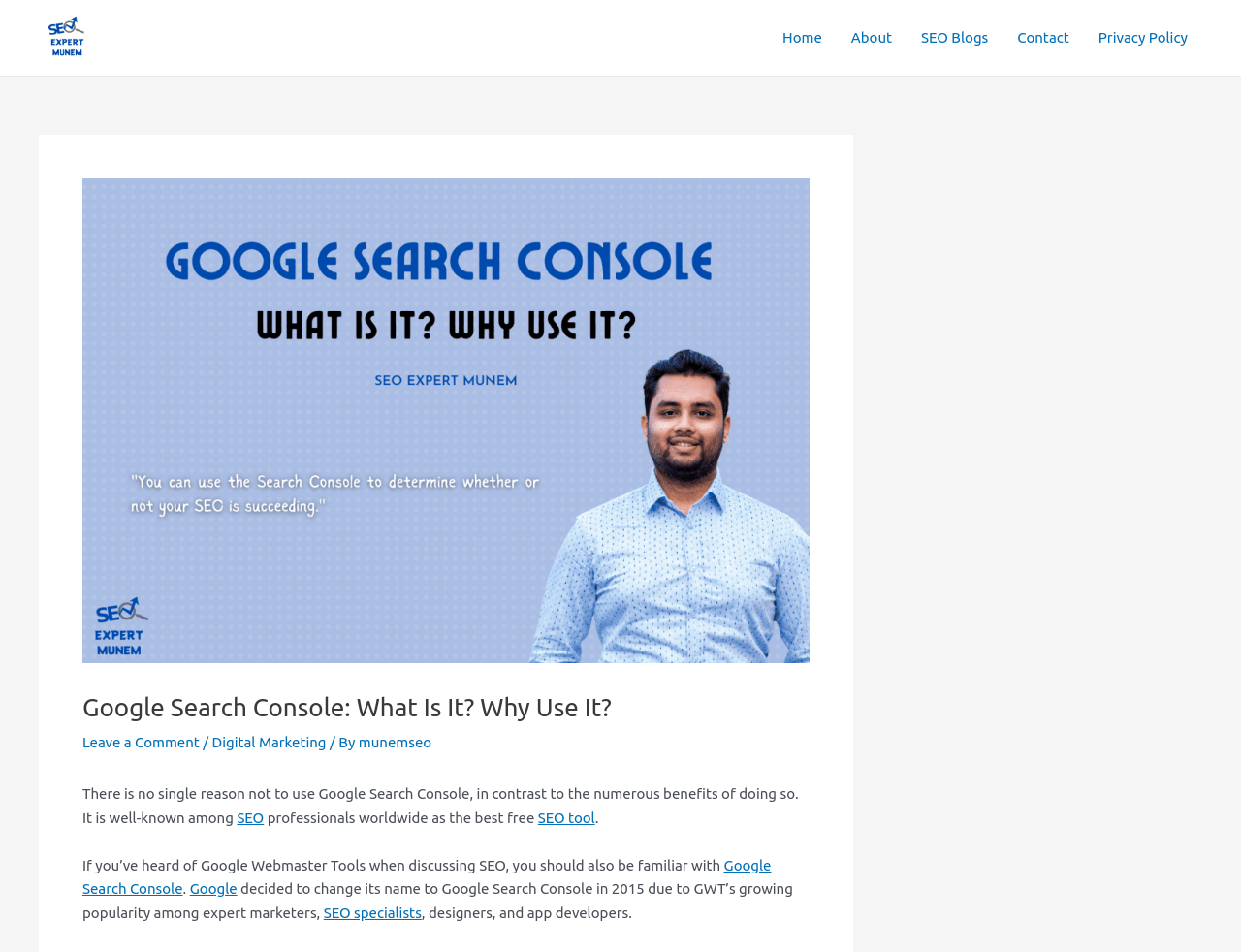Show the bounding box coordinates of the element that should be clicked to complete the task: "Click the 'SEO' link".

[0.191, 0.85, 0.213, 0.868]